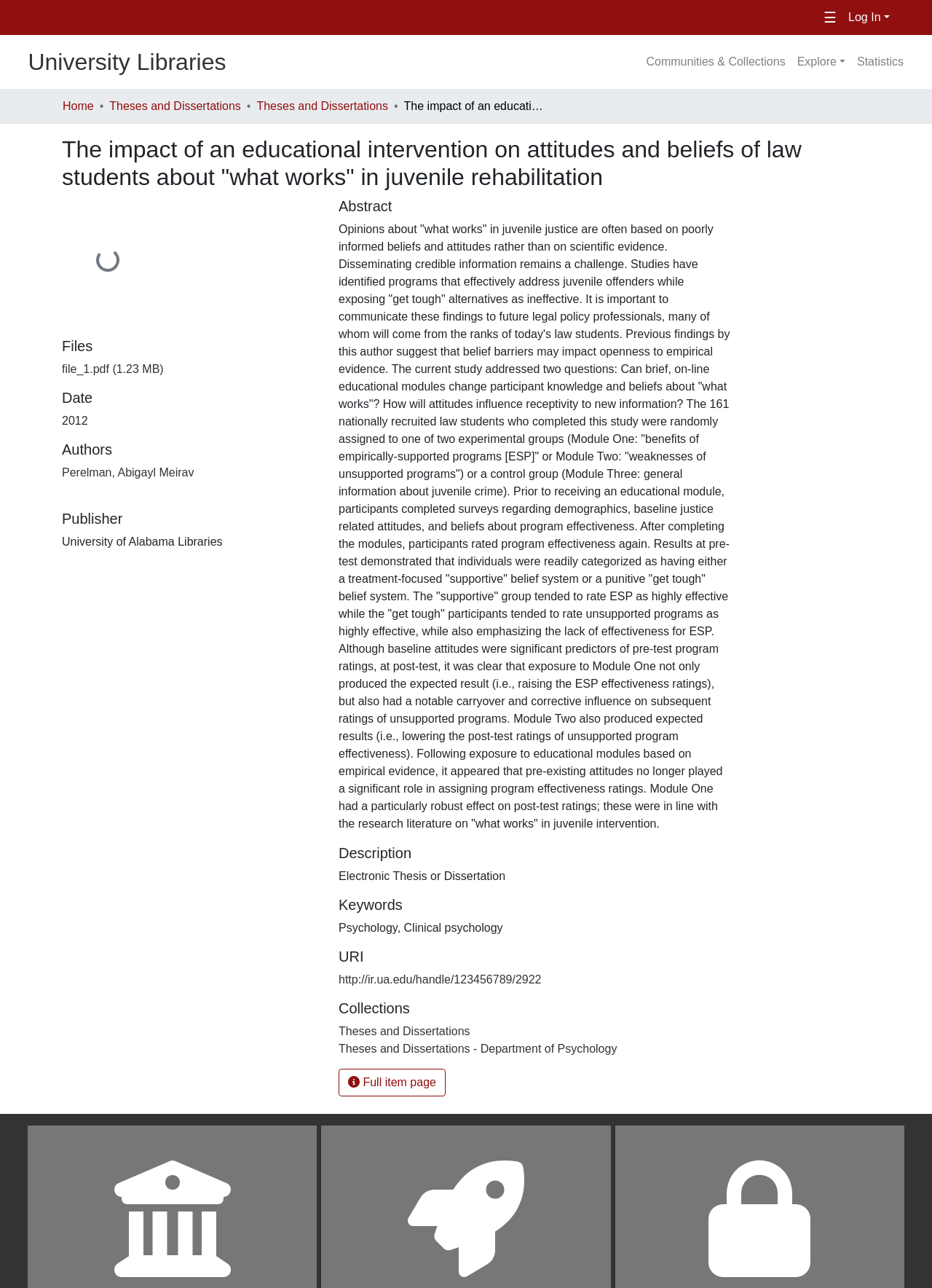Please find the bounding box coordinates in the format (top-left x, top-left y, bottom-right x, bottom-right y) for the given element description. Ensure the coordinates are floating point numbers between 0 and 1. Description: Communities & Collections

[0.687, 0.037, 0.849, 0.059]